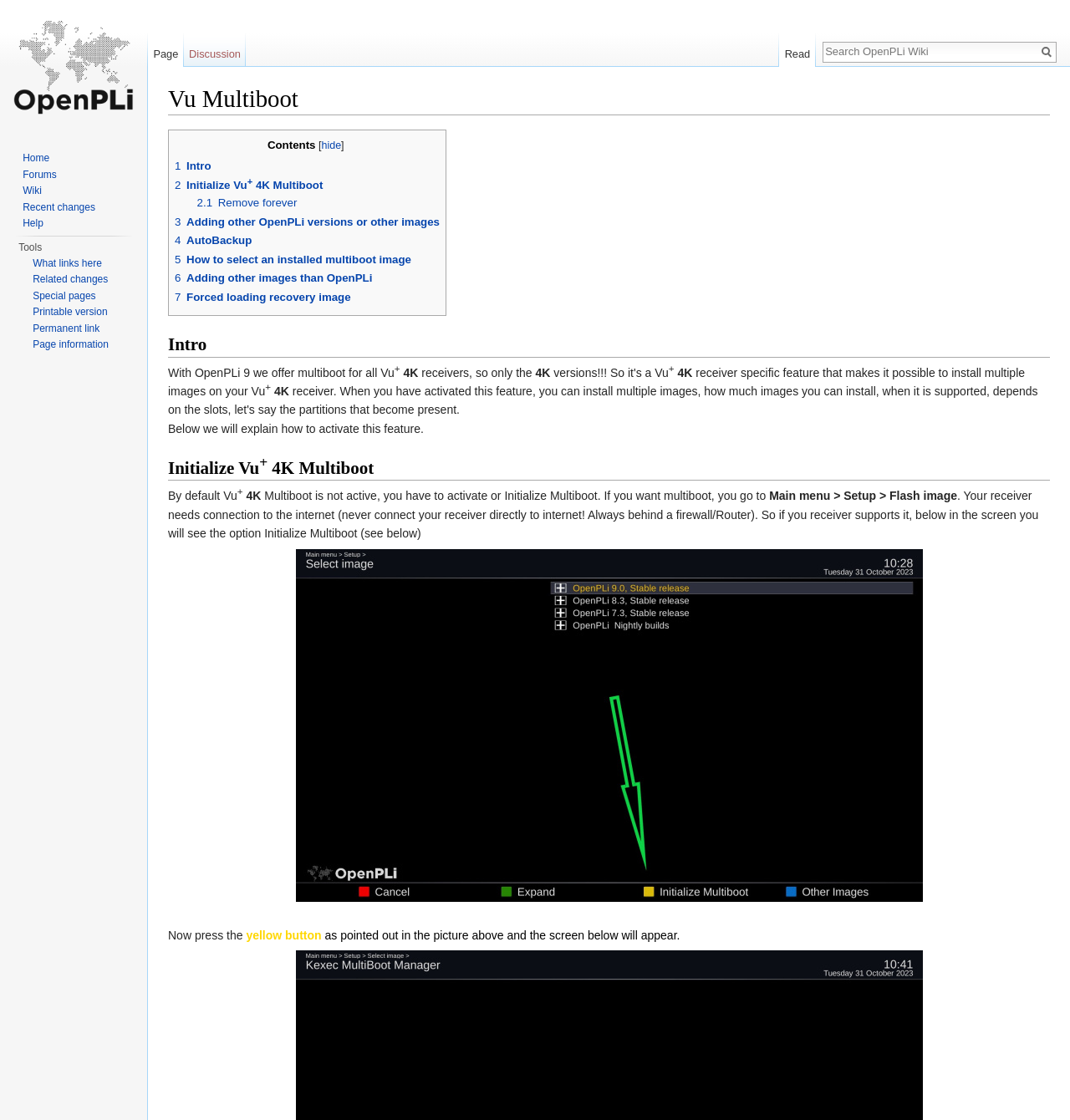Find the bounding box coordinates of the area to click in order to follow the instruction: "Click the 'Reply' button".

None